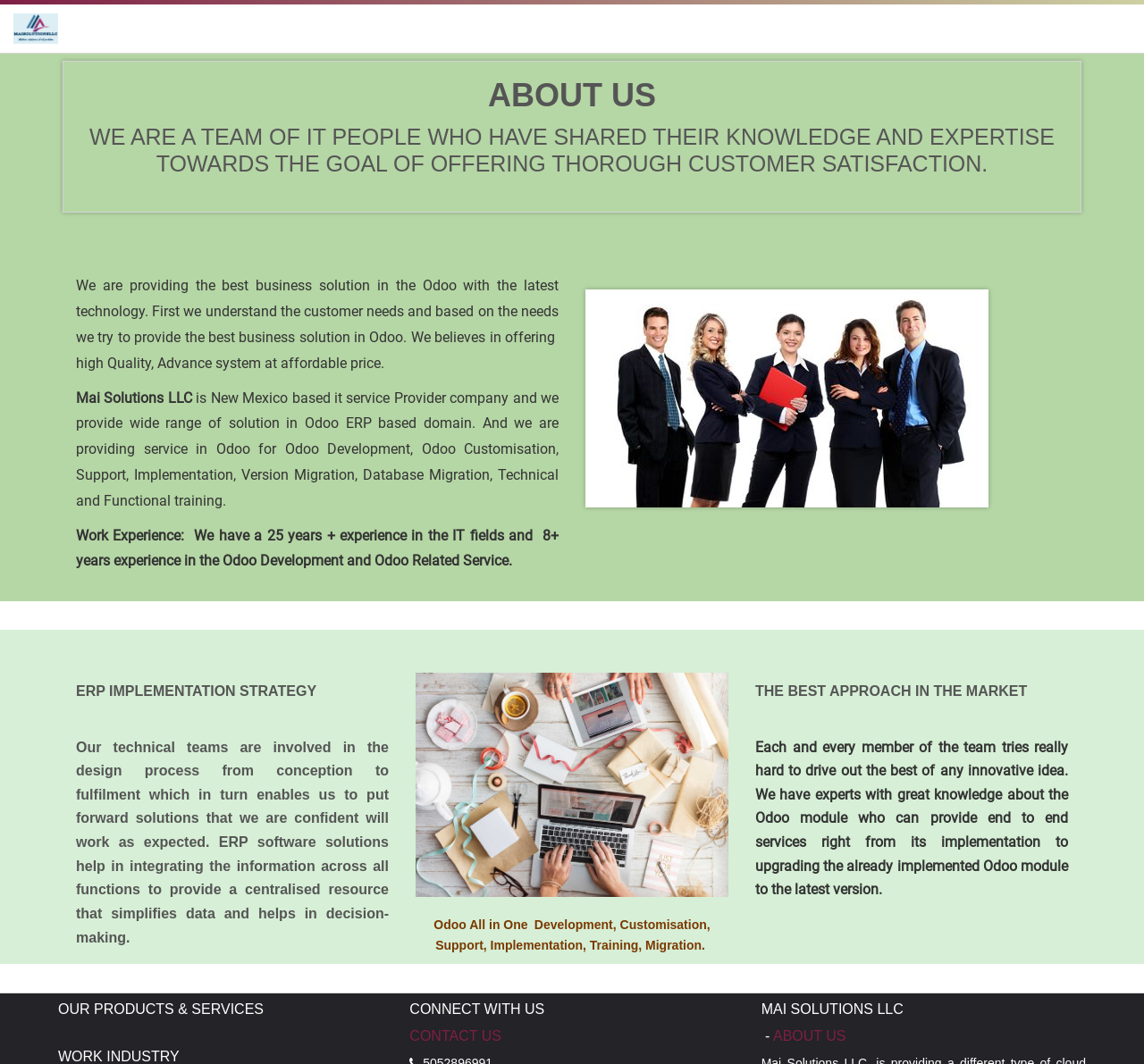Utilize the information from the image to answer the question in detail:
What is the main goal of the team?

According to the heading 'WE ARE A TEAM OF IT PEOPLE WHO HAVE SHARED THEIR KNOWLEDGE AND EXPERTISE TOWARDS THE GOAL OF OFFERING THOROUGH CUSTOMER SATISFACTION.', the main goal of the team is to achieve customer satisfaction.